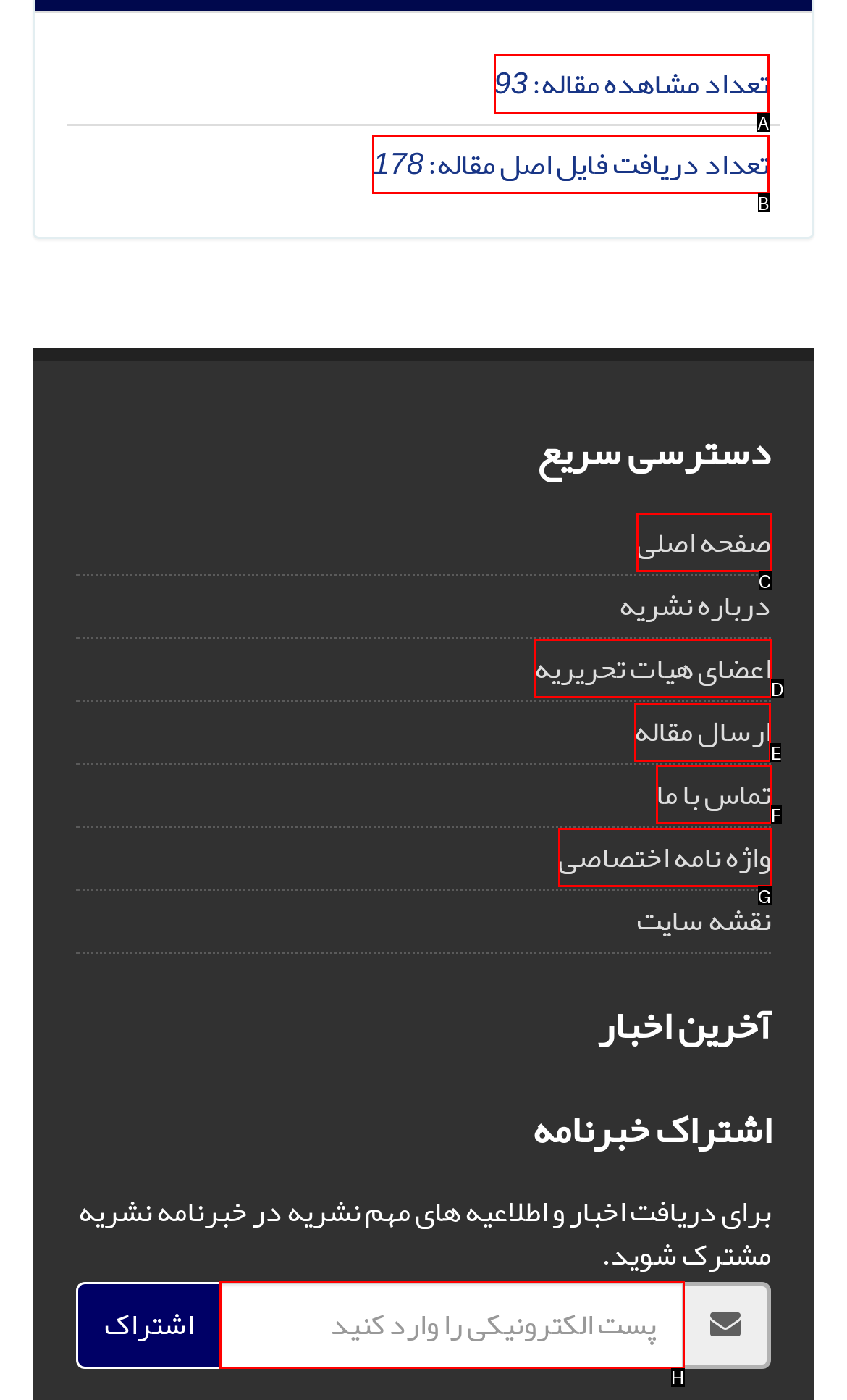Indicate the letter of the UI element that should be clicked to accomplish the task: go to the 'ارسال مقاله' page. Answer with the letter only.

E